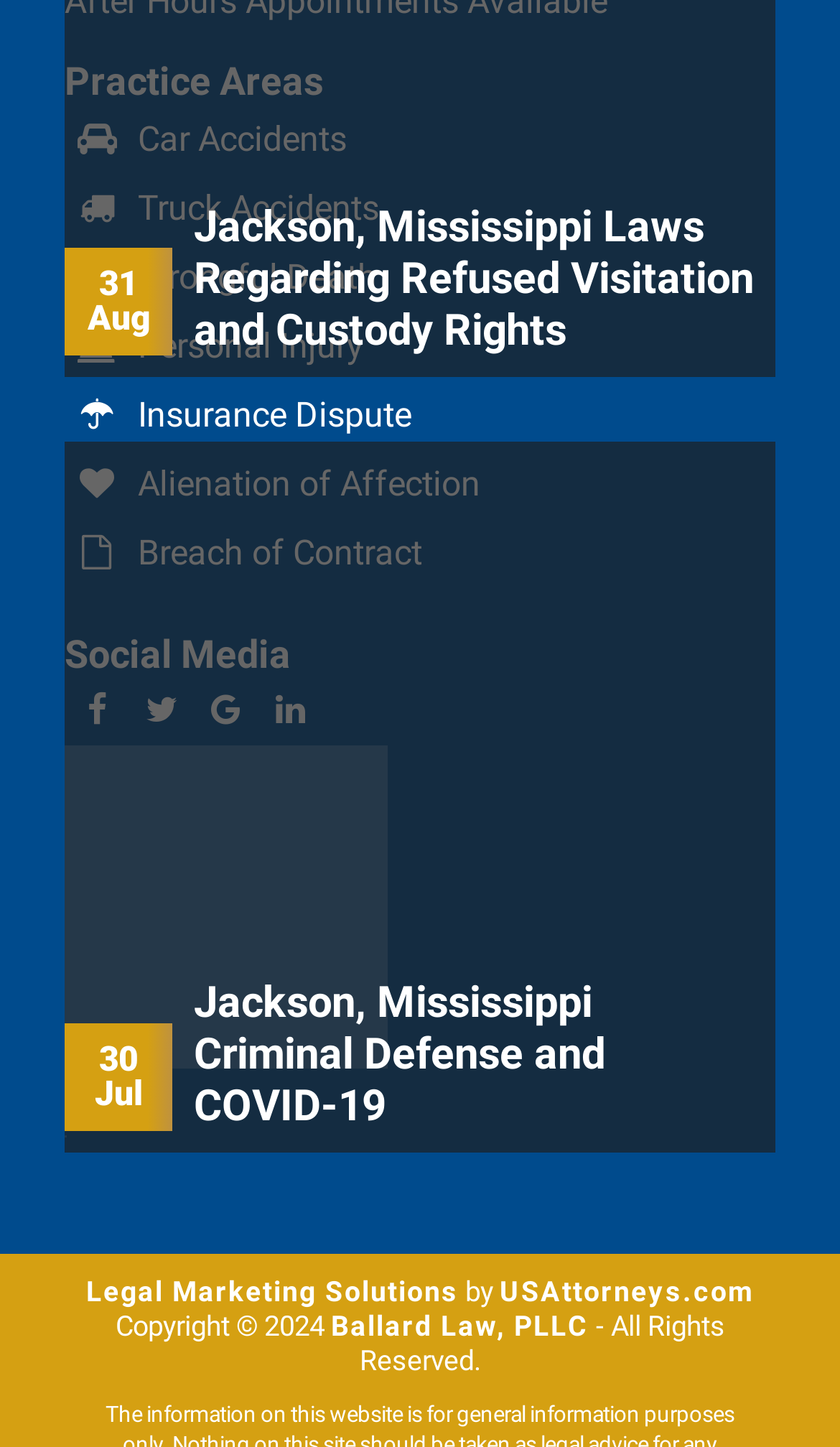Who is the copyright holder?
Give a detailed response to the question by analyzing the screenshot.

I found the copyright information by looking at the StaticText element with the text 'Copyright © 2024'. The next element is a link with the text 'Ballard Law, PLLC', which is the copyright holder.